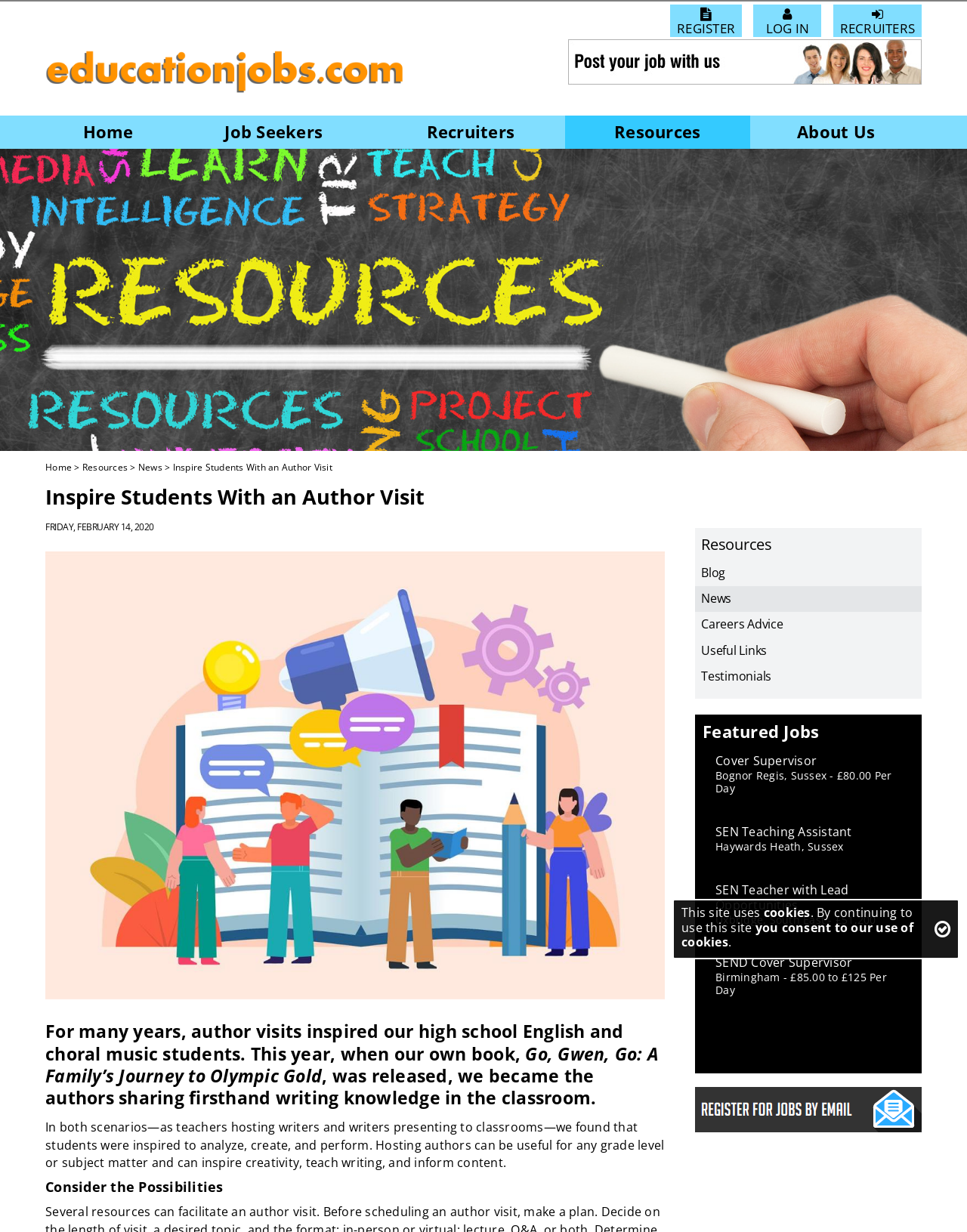Determine the bounding box for the UI element as described: "About us". The coordinates should be represented as four float numbers between 0 and 1, formatted as [left, top, right, bottom].

[0.776, 0.094, 0.953, 0.121]